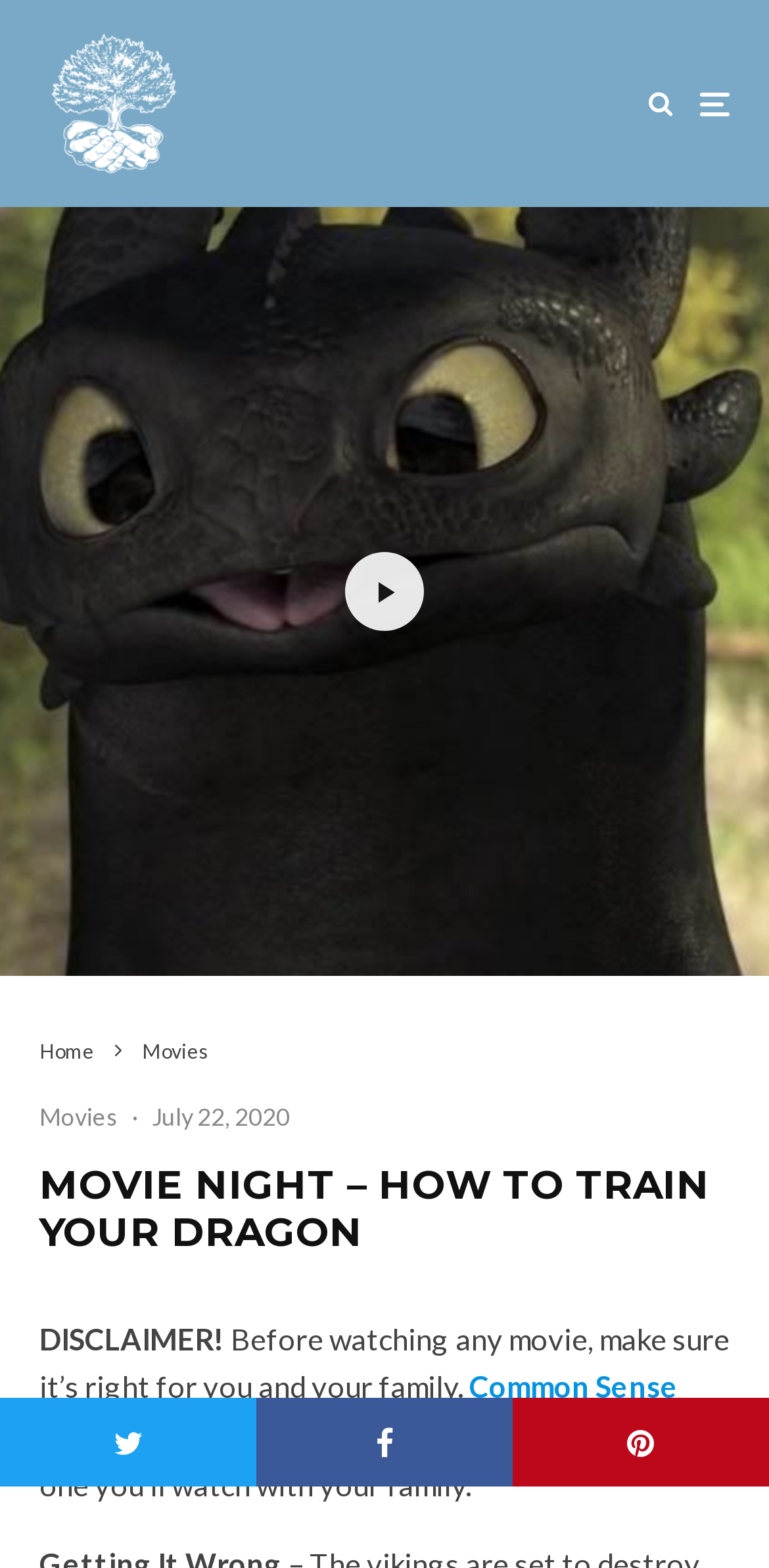Please answer the following query using a single word or phrase: 
What is the name of the tool recommended for movie suitability?

Common Sense Media